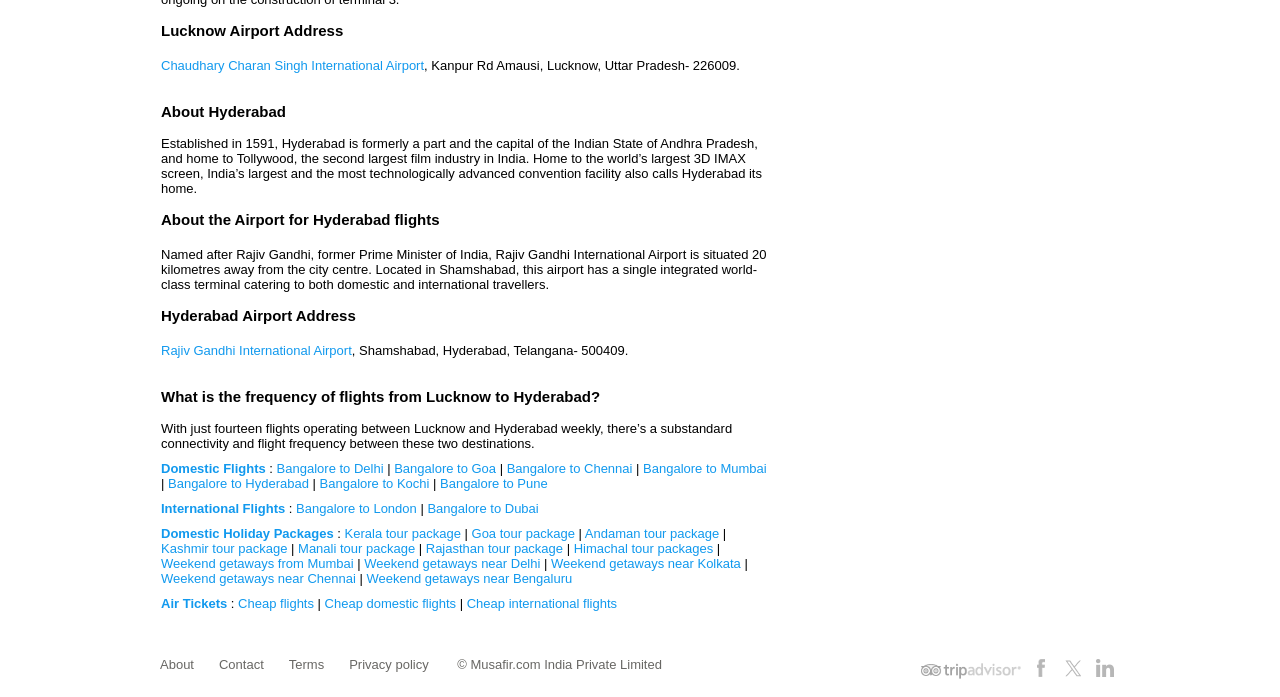Identify the bounding box of the UI component described as: "Contact".

[0.171, 0.942, 0.206, 0.964]